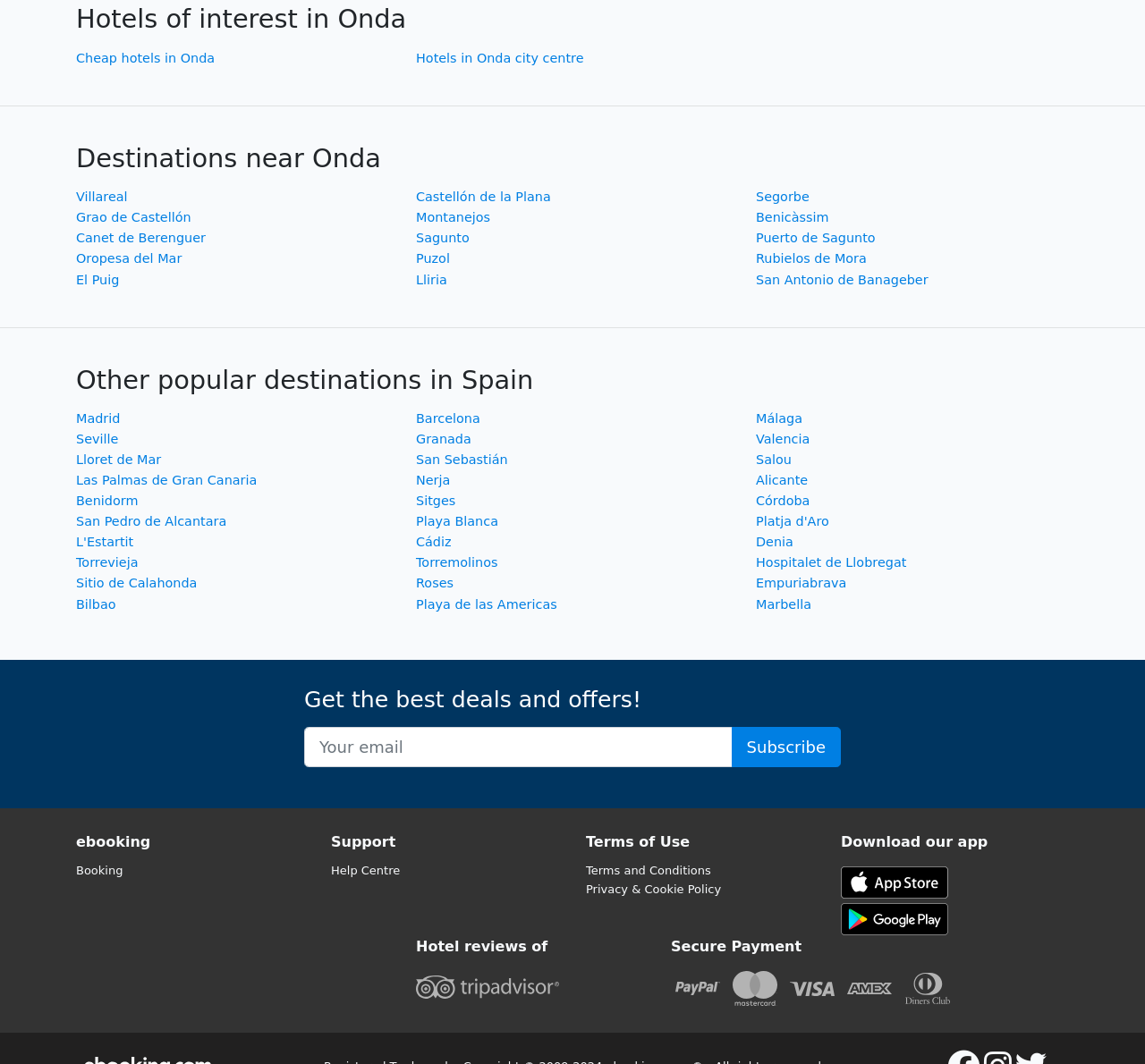What types of payment methods are accepted?
Examine the screenshot and reply with a single word or phrase.

Multiple